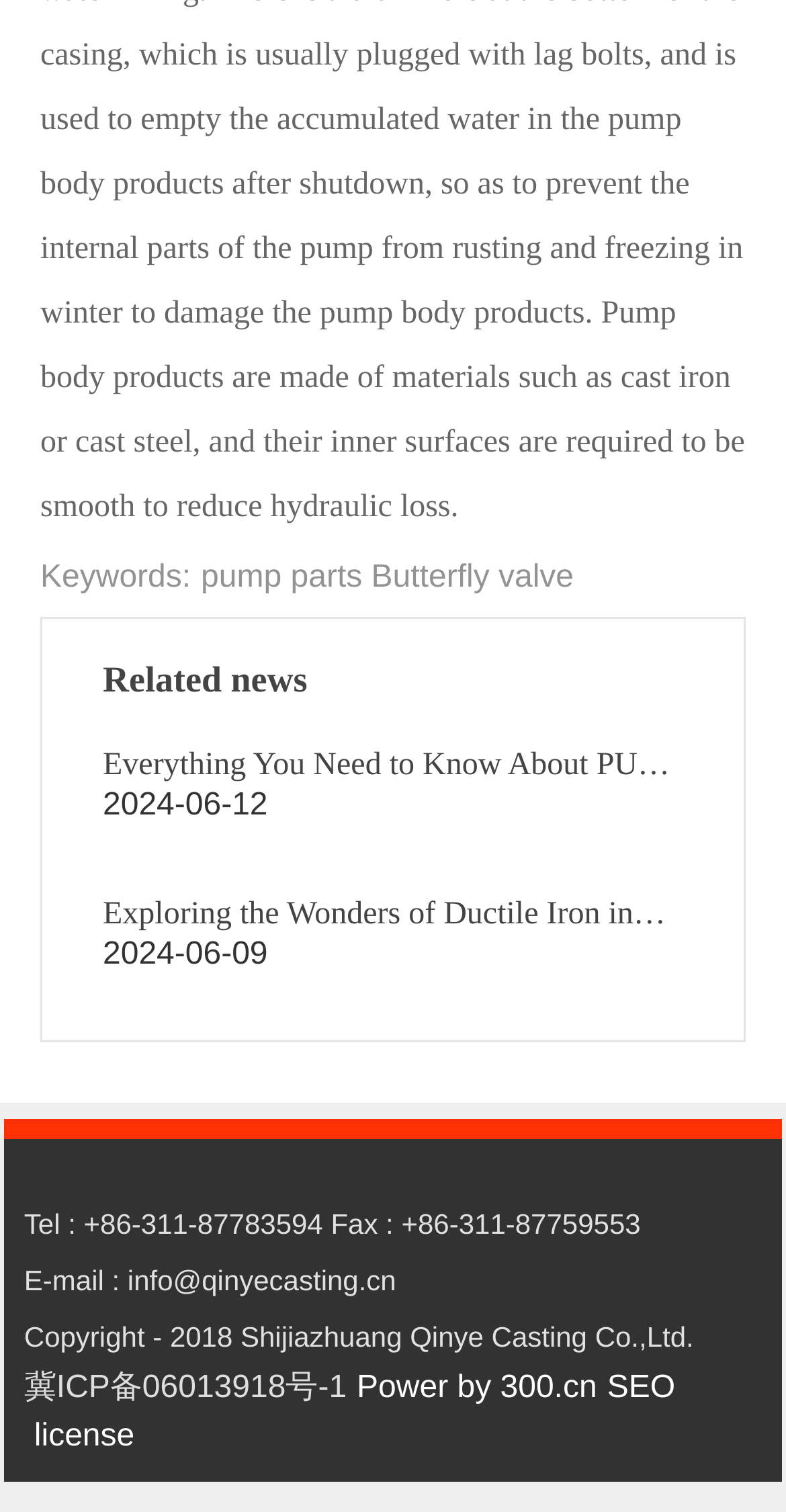Find the bounding box coordinates corresponding to the UI element with the description: "Power by 300.cn". The coordinates should be formatted as [left, top, right, bottom], with values as floats between 0 and 1.

[0.454, 0.906, 0.76, 0.929]